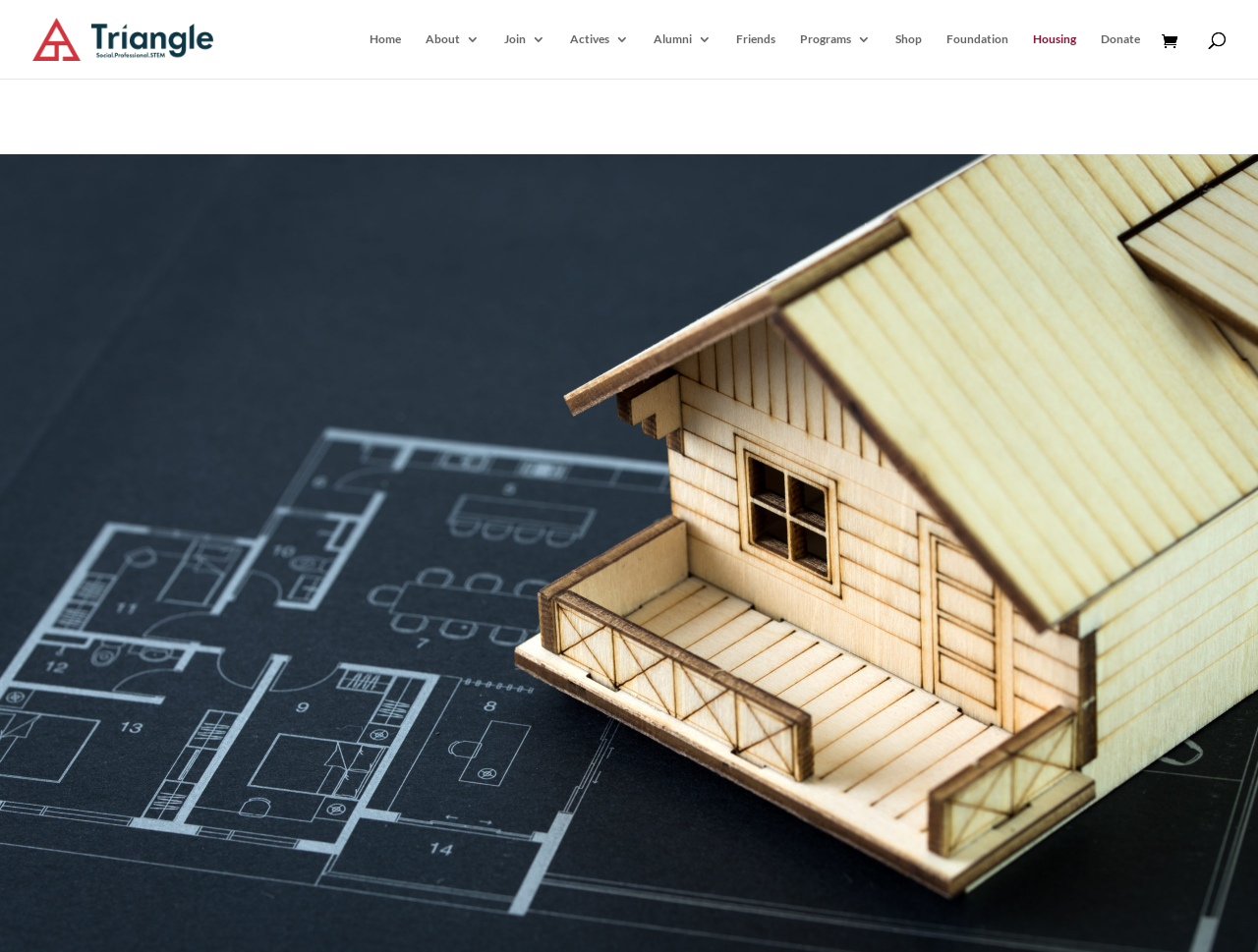Identify the bounding box coordinates of the area that should be clicked in order to complete the given instruction: "make a donation". The bounding box coordinates should be four float numbers between 0 and 1, i.e., [left, top, right, bottom].

[0.875, 0.034, 0.906, 0.083]